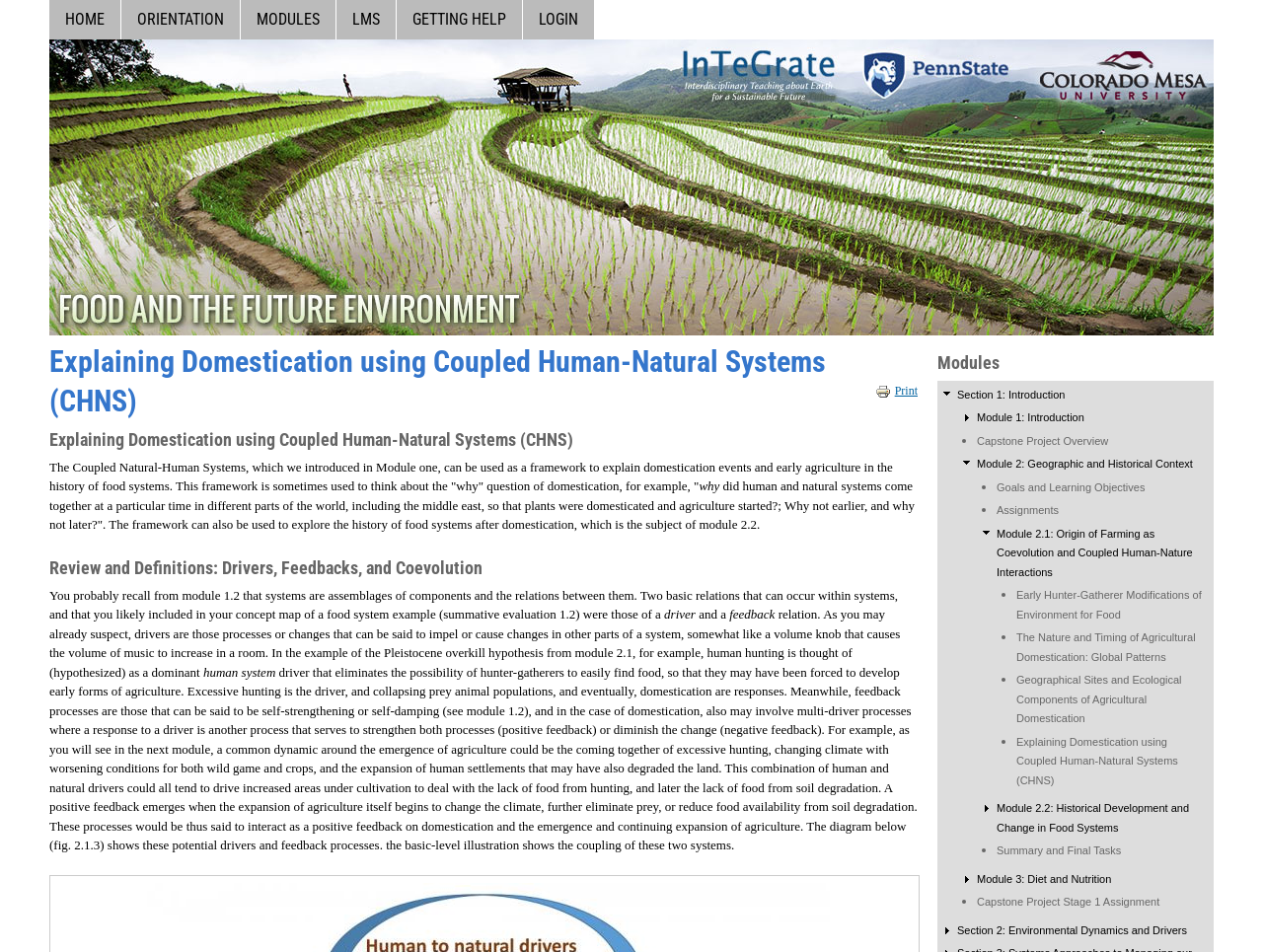Produce an elaborate caption capturing the essence of the webpage.

This webpage is about a course on the future of food, specifically focusing on explaining domestication using coupled human-natural systems. At the top of the page, there is a navigation menu with links to "HOME", "ORIENTATION", "MODULES", "LMS", "GETTING HELP", and "LOGIN". Below this menu, there is an image titled "Food and the Future Environment" that takes up most of the width of the page.

The main content of the page is divided into two sections. The first section has a heading "Explaining Domestication using Coupled Human-Natural Systems (CHNS)" and contains several paragraphs of text that discuss the concept of coupled human-natural systems and how it can be used to explain domestication events and early agriculture in the history of food systems. There is also a link to "Print" and an image of a print icon.

The second section has a heading "Review and Definitions: Drivers, Feedbacks, and Coevolution" and contains more text that explains the concepts of drivers, feedbacks, and coevolution in the context of food systems. There are several subheadings and bullet points that break up the text and provide definitions and examples of these concepts.

To the right of the main content, there is a sidebar with a heading "Modules" and a list of links to different modules, including "Section 1: Introduction", "Module 1: Introduction", "Module 2: Geographic and Historical Context", and several others. Each module has a list of subtopics with links to specific pages.

Overall, the page is densely packed with text and links, but the use of headings, subheadings, and bullet points helps to organize the content and make it easier to navigate.